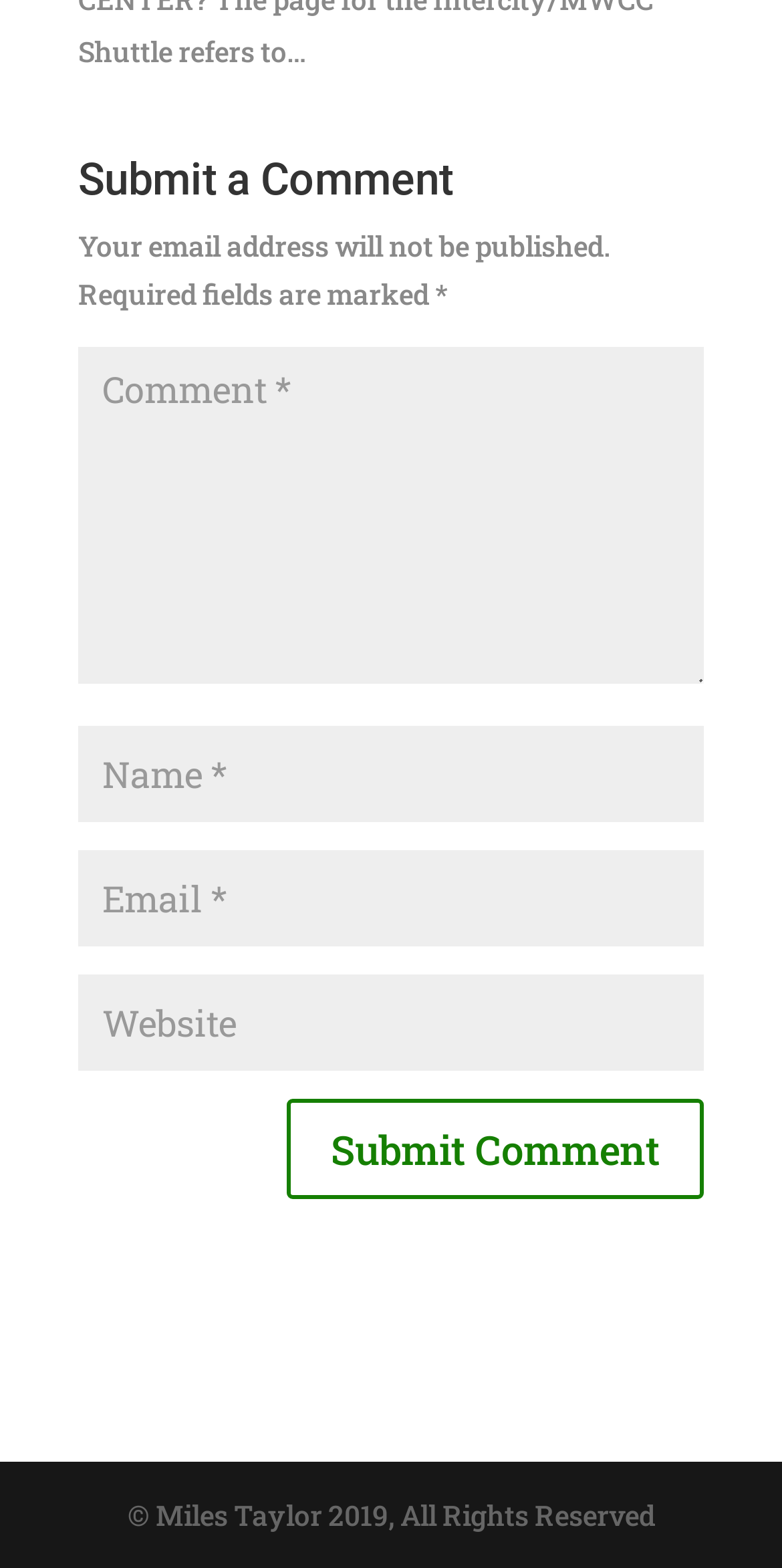What is the purpose of the webpage?
Please provide a comprehensive answer based on the visual information in the image.

The webpage has a heading 'Submit a Comment' and several input fields for users to enter their name, email, and comment, indicating that the purpose of the webpage is to allow users to submit a comment.